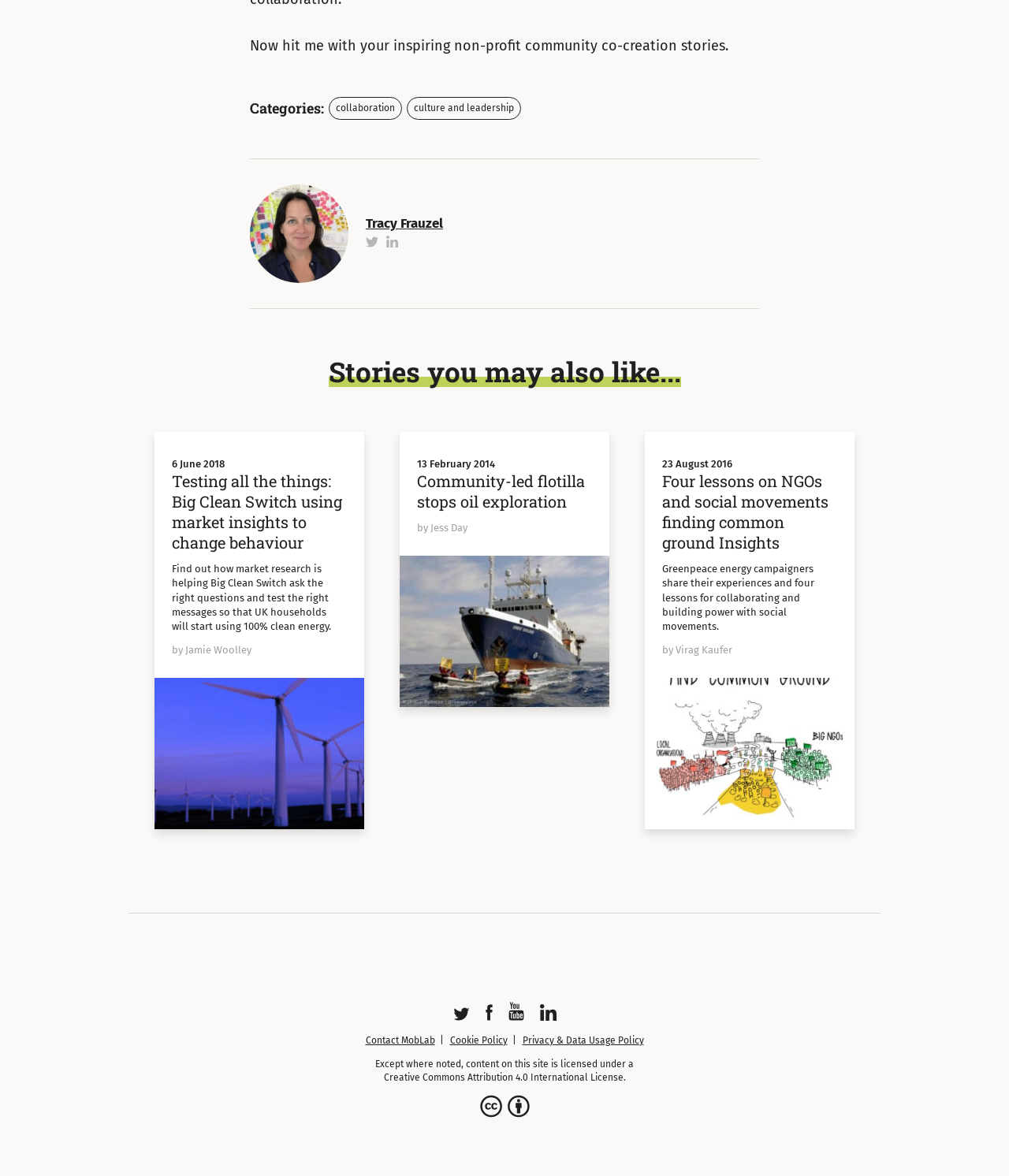Please provide the bounding box coordinates in the format (top-left x, top-left y, bottom-right x, bottom-right y). Remember, all values are floating point numbers between 0 and 1. What is the bounding box coordinate of the region described as: Privacy & Data Usage Policy

[0.518, 0.88, 0.638, 0.889]